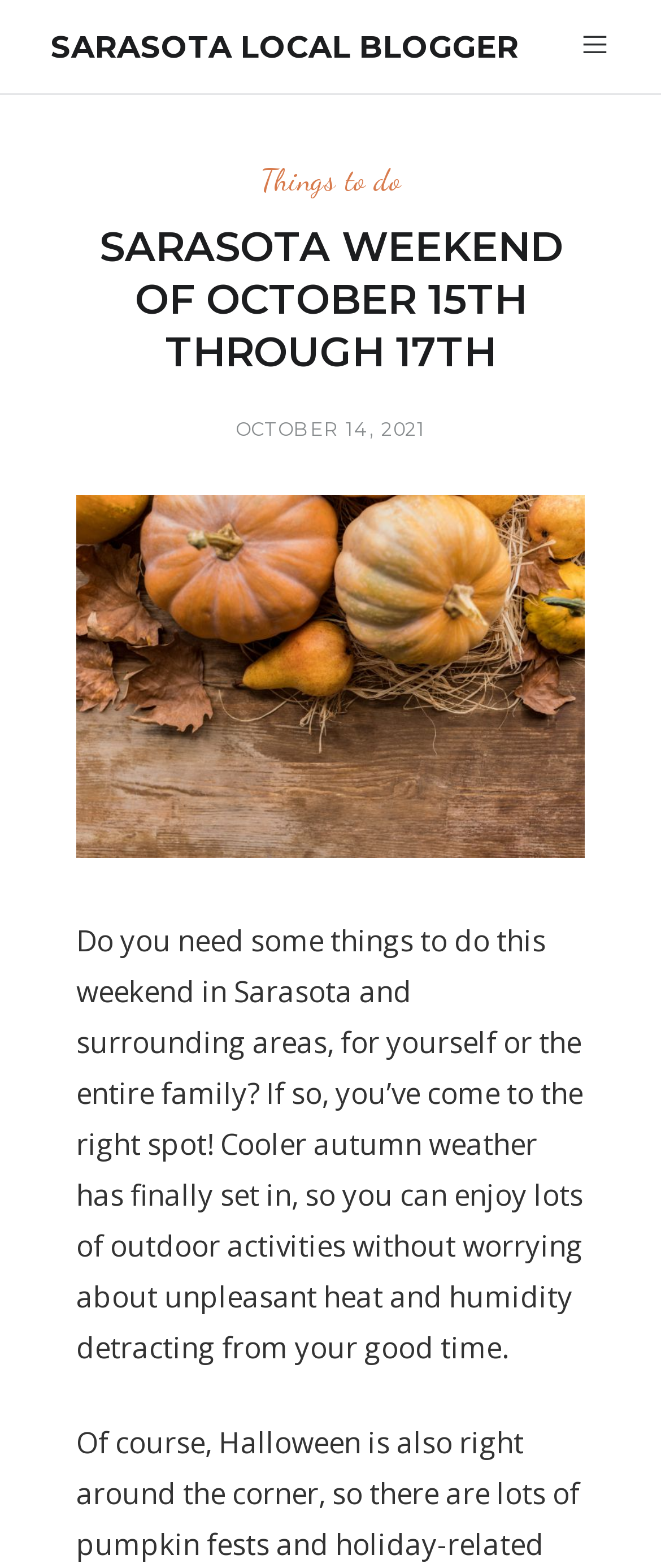Offer an in-depth caption of the entire webpage.

The webpage is about a local blogger's guide to things to do in Sarasota during the weekend of October 15th-17th. At the top left, there is a link to the blogger's homepage, "SARASOTA LOCAL BLOGGER", and a button with an icon on the top right. Below these, there is a navigation menu with links to "HOME", "FEATURES", "CATEGORIES", and "SUBSCRIBE".

The main content of the page is divided into sections. The first section has a header with a link to "Things to do" and a heading that reads "SARASOTA WEEKEND OF OCTOBER 15TH THROUGH 17TH". Below this, there is a time element with the date "OCTOBER 14, 2021". 

To the right of the time element, there is a large image that takes up most of the width of the page. The image is related to the Sarasota weekend event. 

Below the image, there is a block of text that introduces the purpose of the page, which is to provide suggestions for things to do in Sarasota and surrounding areas for individuals and families. The text also mentions the pleasant autumn weather, making it ideal for outdoor activities.